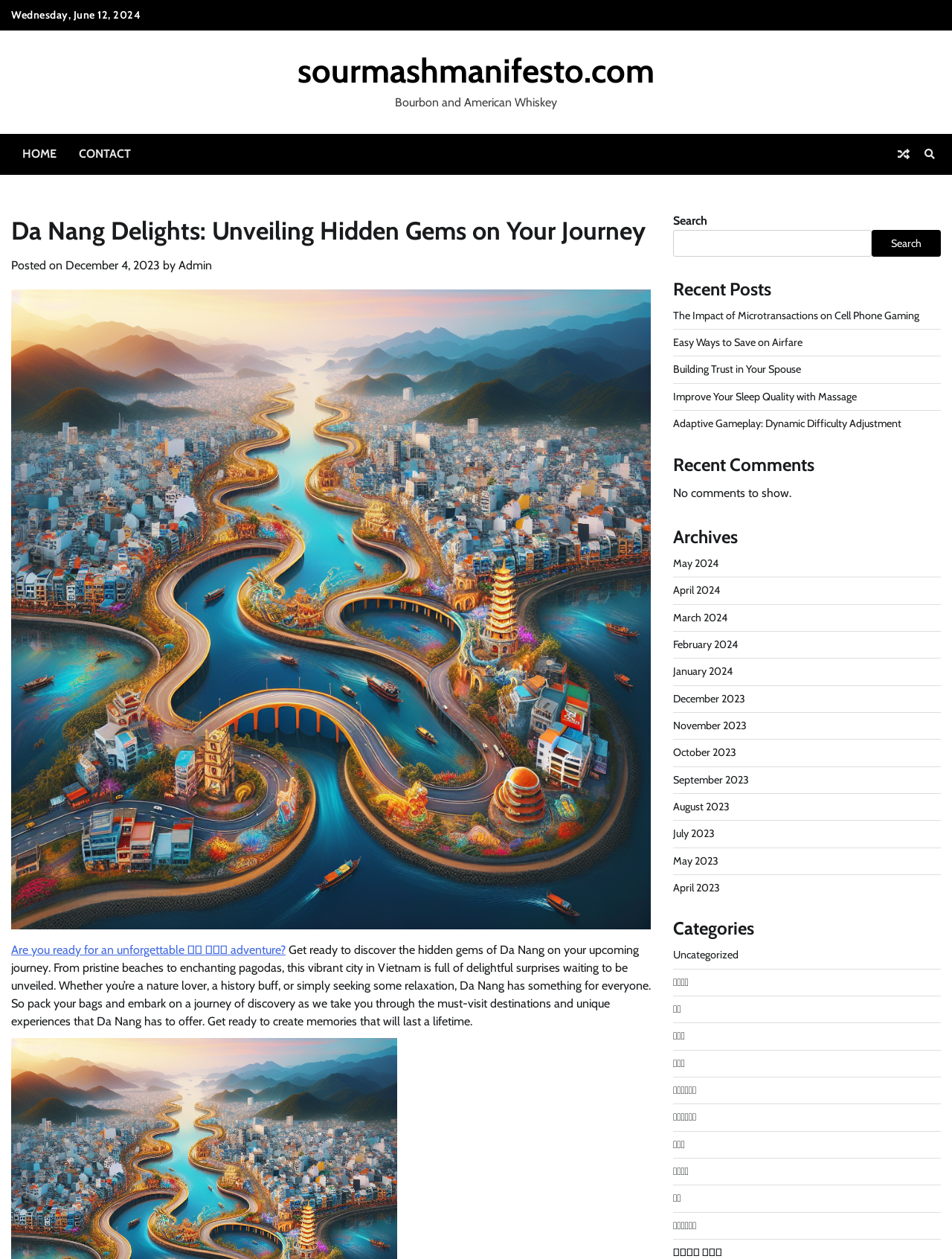Given the webpage screenshot, identify the bounding box of the UI element that matches this description: "December 2023".

[0.707, 0.549, 0.783, 0.56]